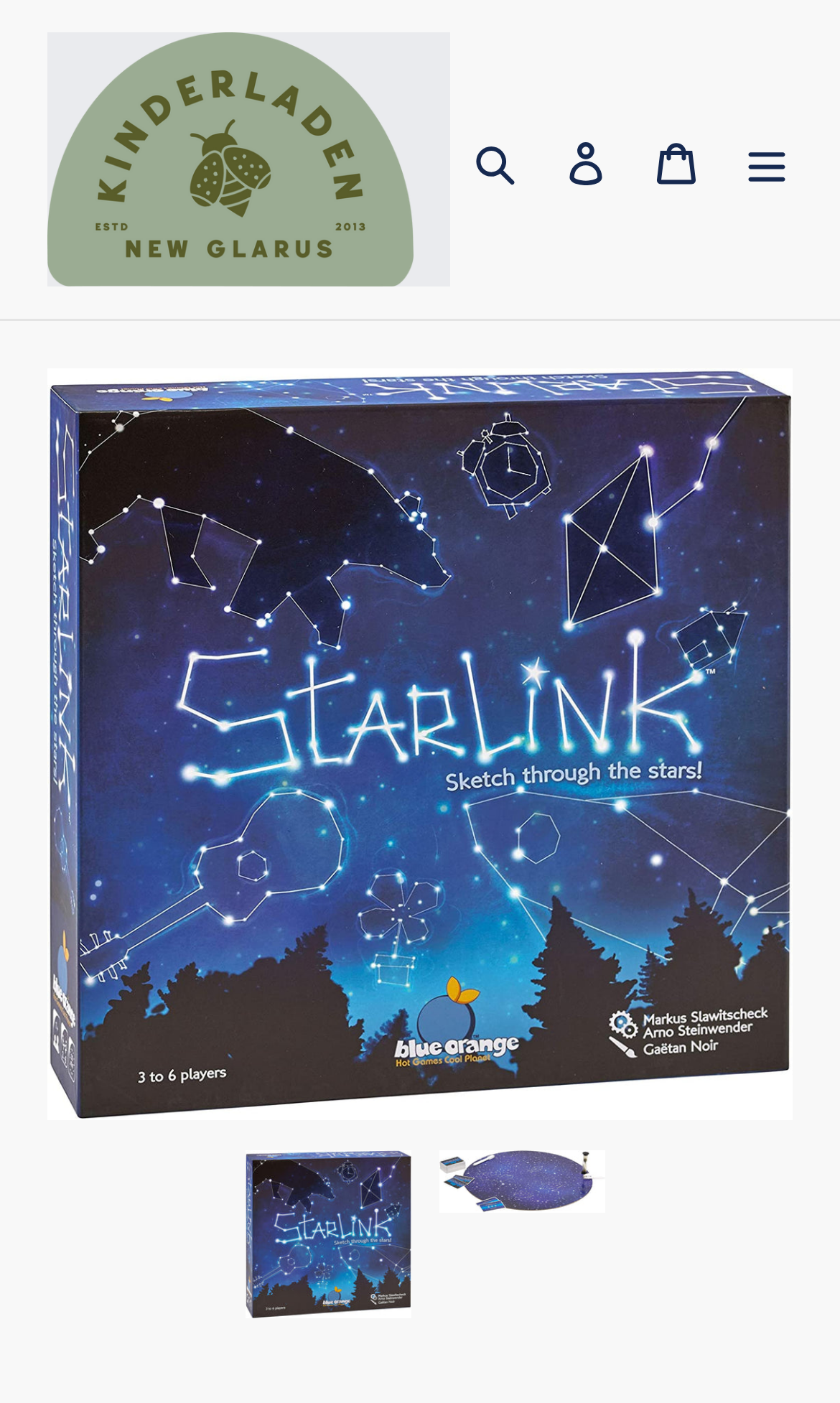What is the logo of the website?
Based on the visual content, answer with a single word or a brief phrase.

Star Link